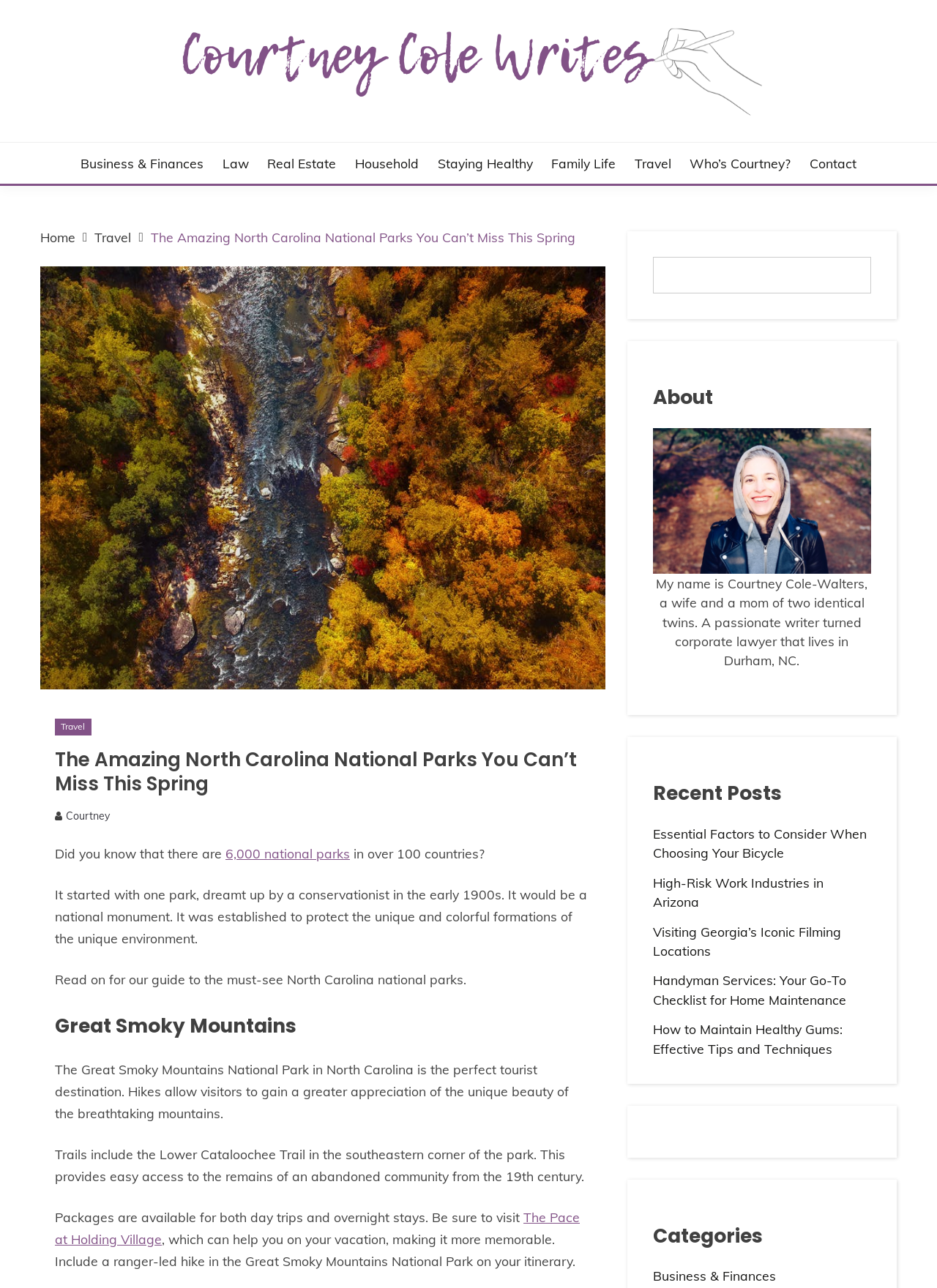Generate the main heading text from the webpage.

The Amazing North Carolina National Parks You Can’t Miss This Spring